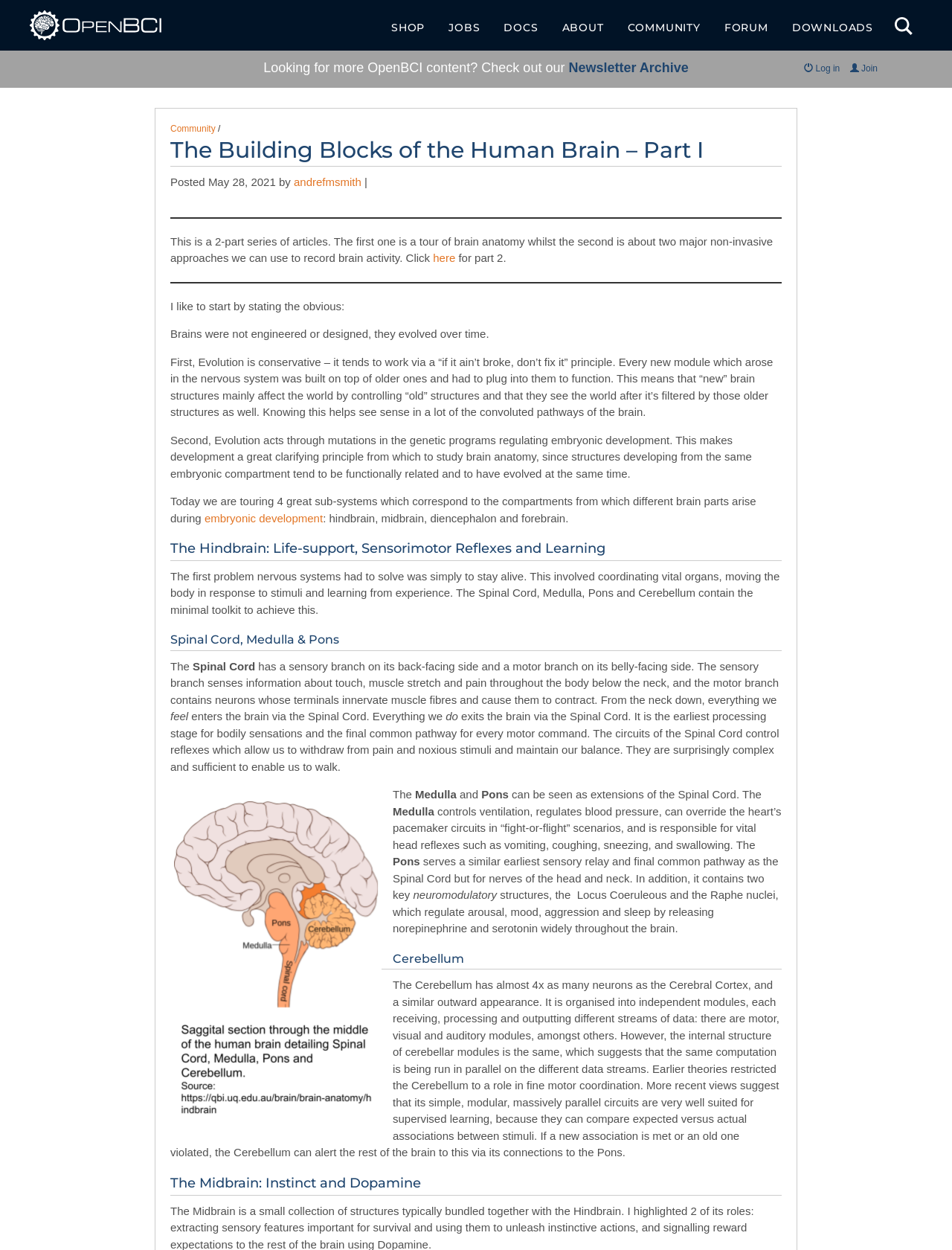Point out the bounding box coordinates of the section to click in order to follow this instruction: "Click on the 'SHOP' link".

[0.398, 0.007, 0.459, 0.038]